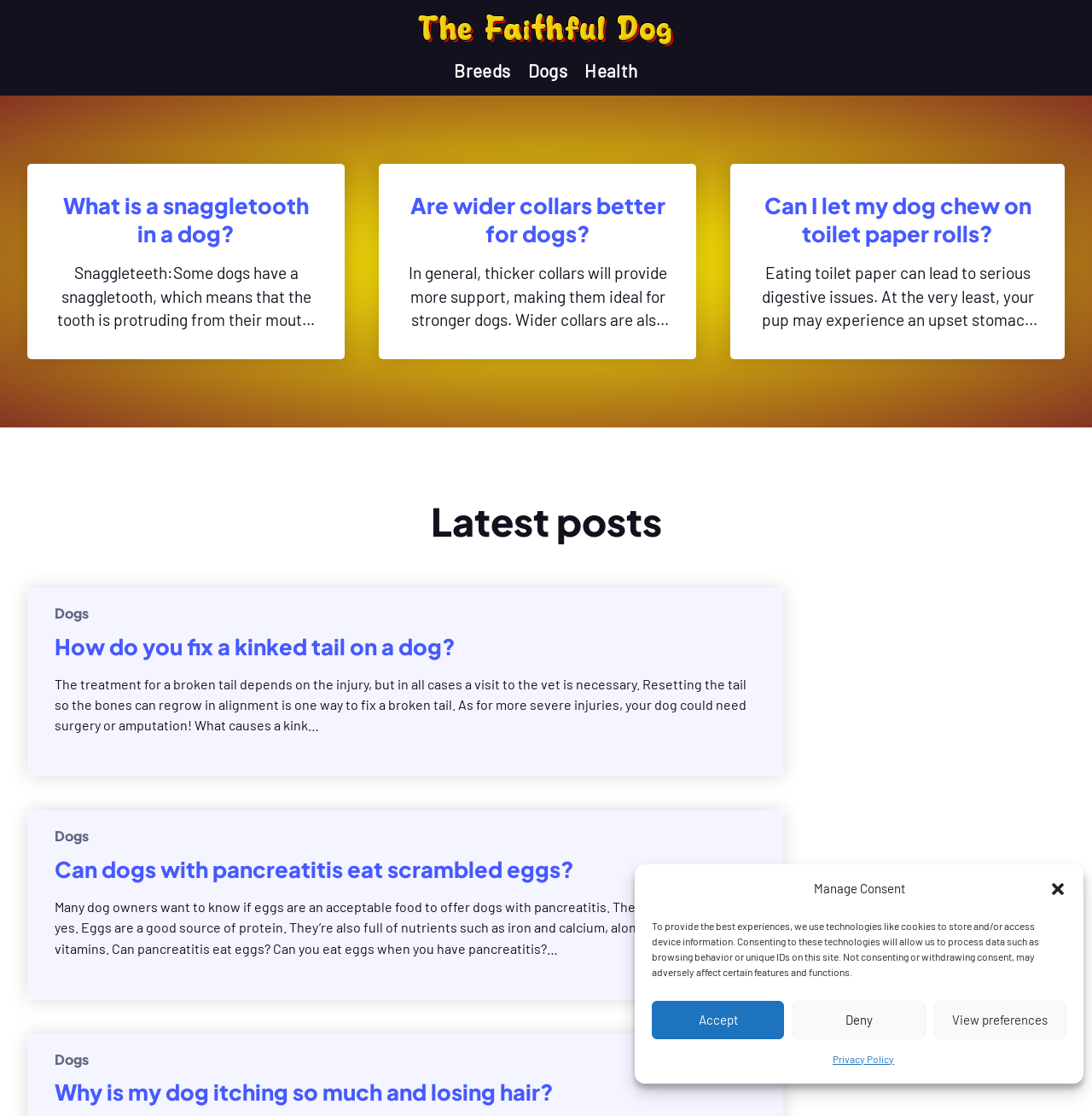Give a one-word or short phrase answer to this question: 
What is the purpose of the 'View preferences' button?

To view consent preferences